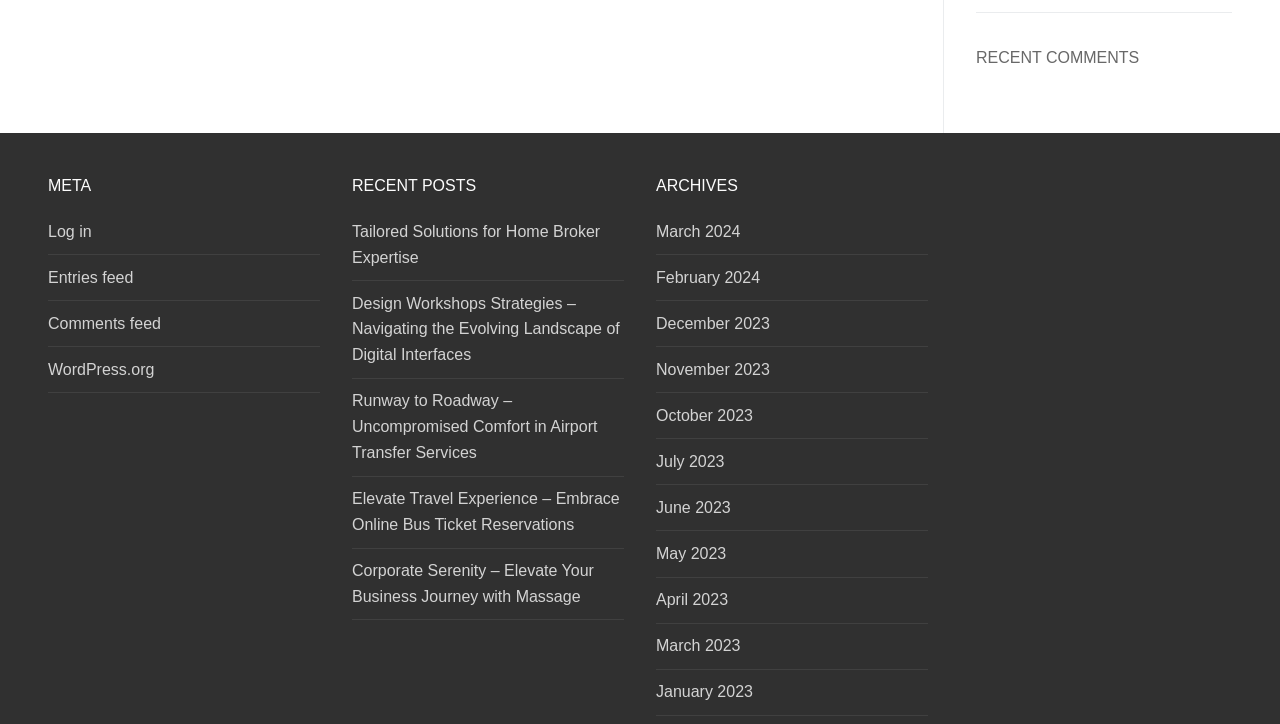What is the title of the first widget?
Based on the visual content, answer with a single word or a brief phrase.

RECENT COMMENTS